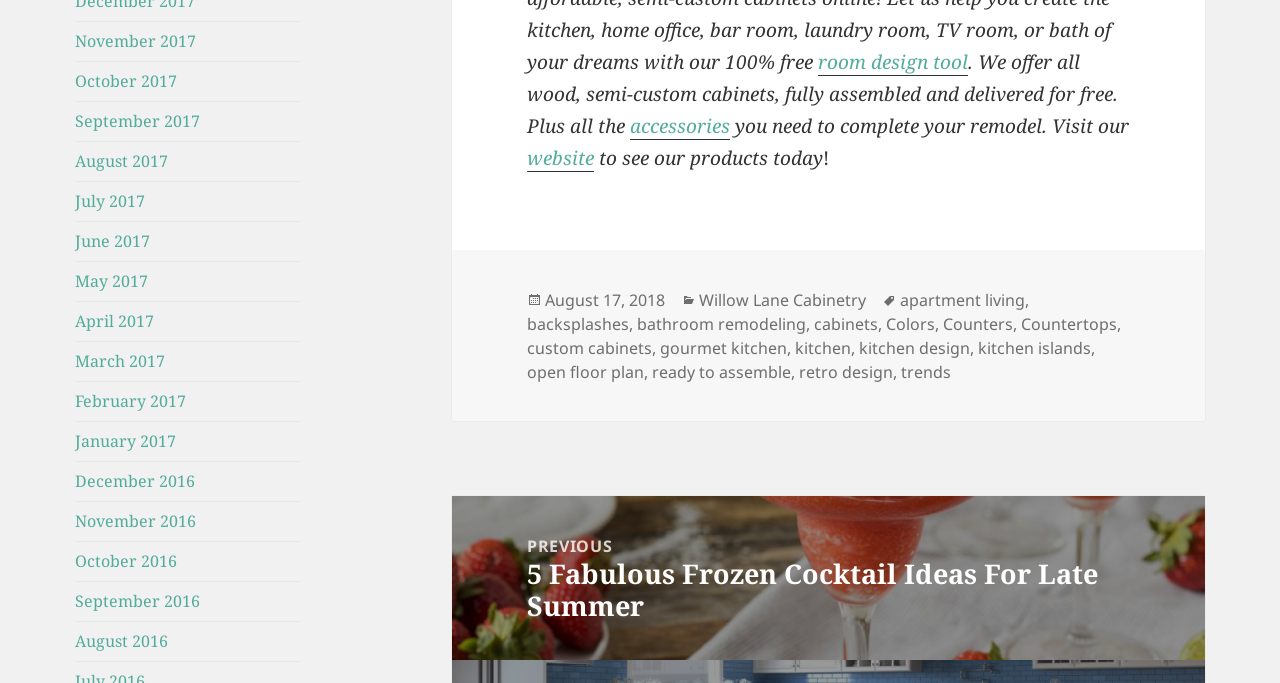What type of products are offered on this website?
Please answer the question with a single word or phrase, referencing the image.

Cabinets